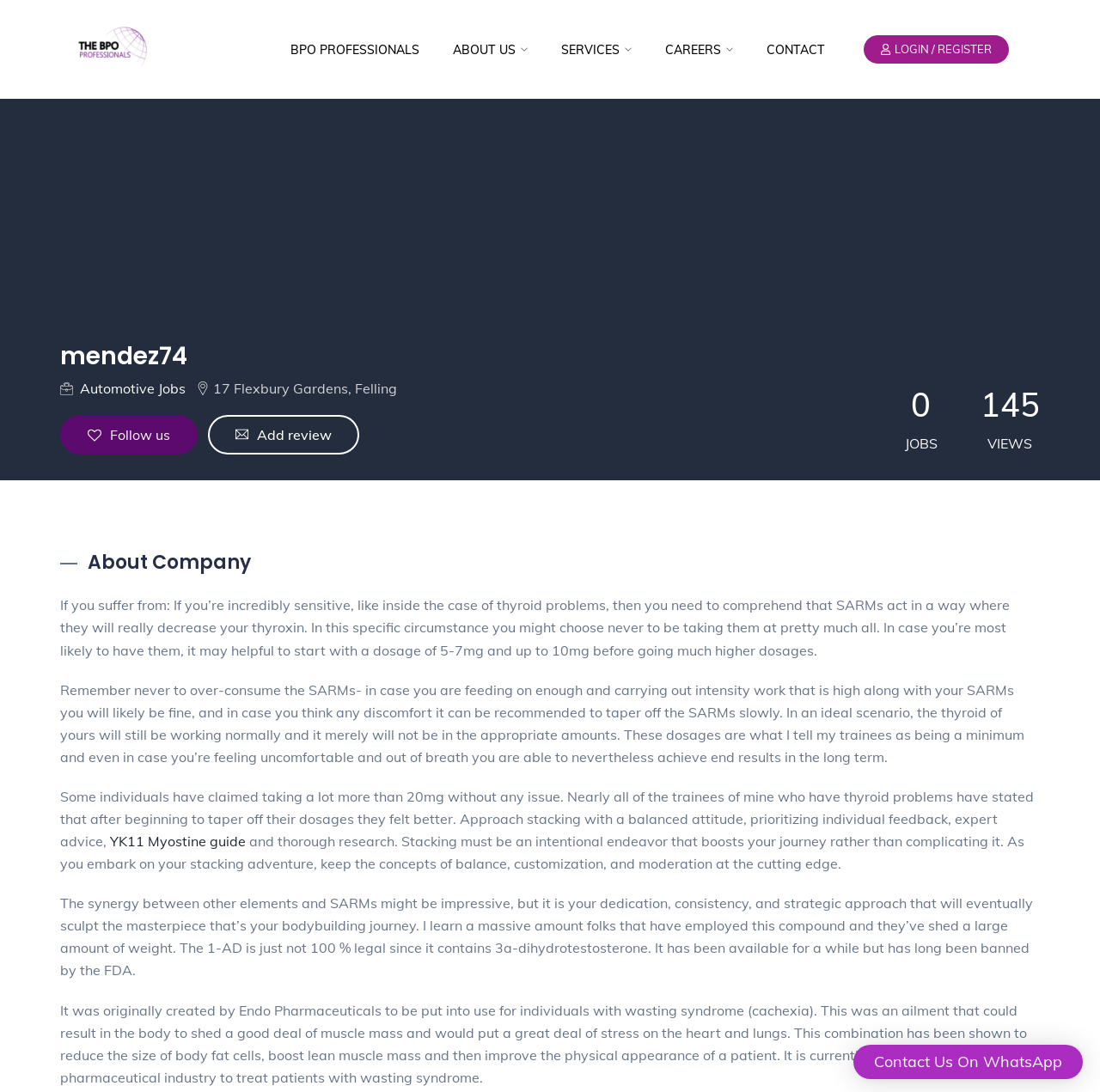Given the webpage screenshot and the description, determine the bounding box coordinates (top-left x, top-left y, bottom-right x, bottom-right y) that define the location of the UI element matching this description: YK11 Myostine guide

[0.1, 0.762, 0.223, 0.778]